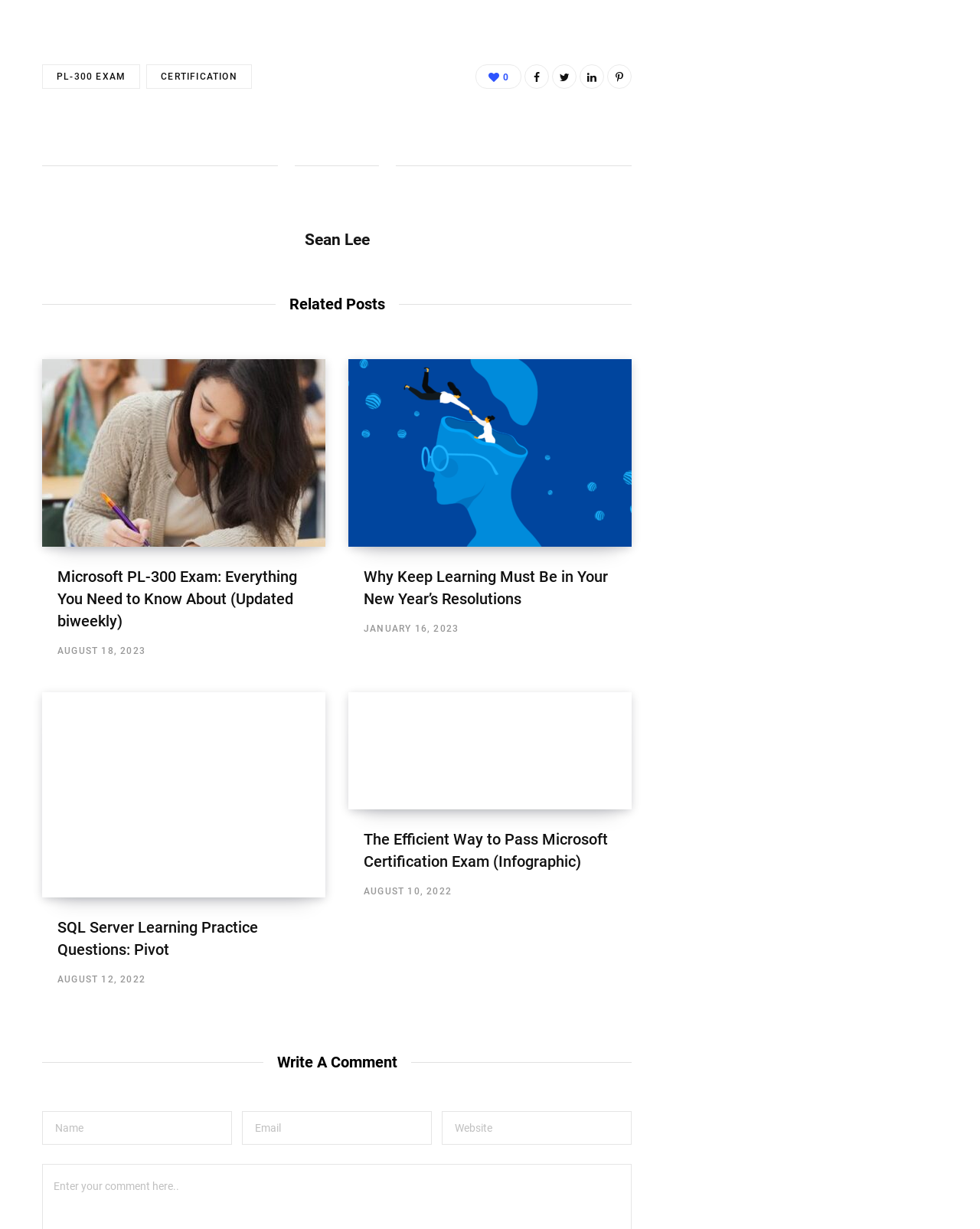What is the date of the third article?
Using the image as a reference, give an elaborate response to the question.

The third article has a time element with the text 'AUGUST 12, 2022', so the date of the third article is AUGUST 12, 2022.